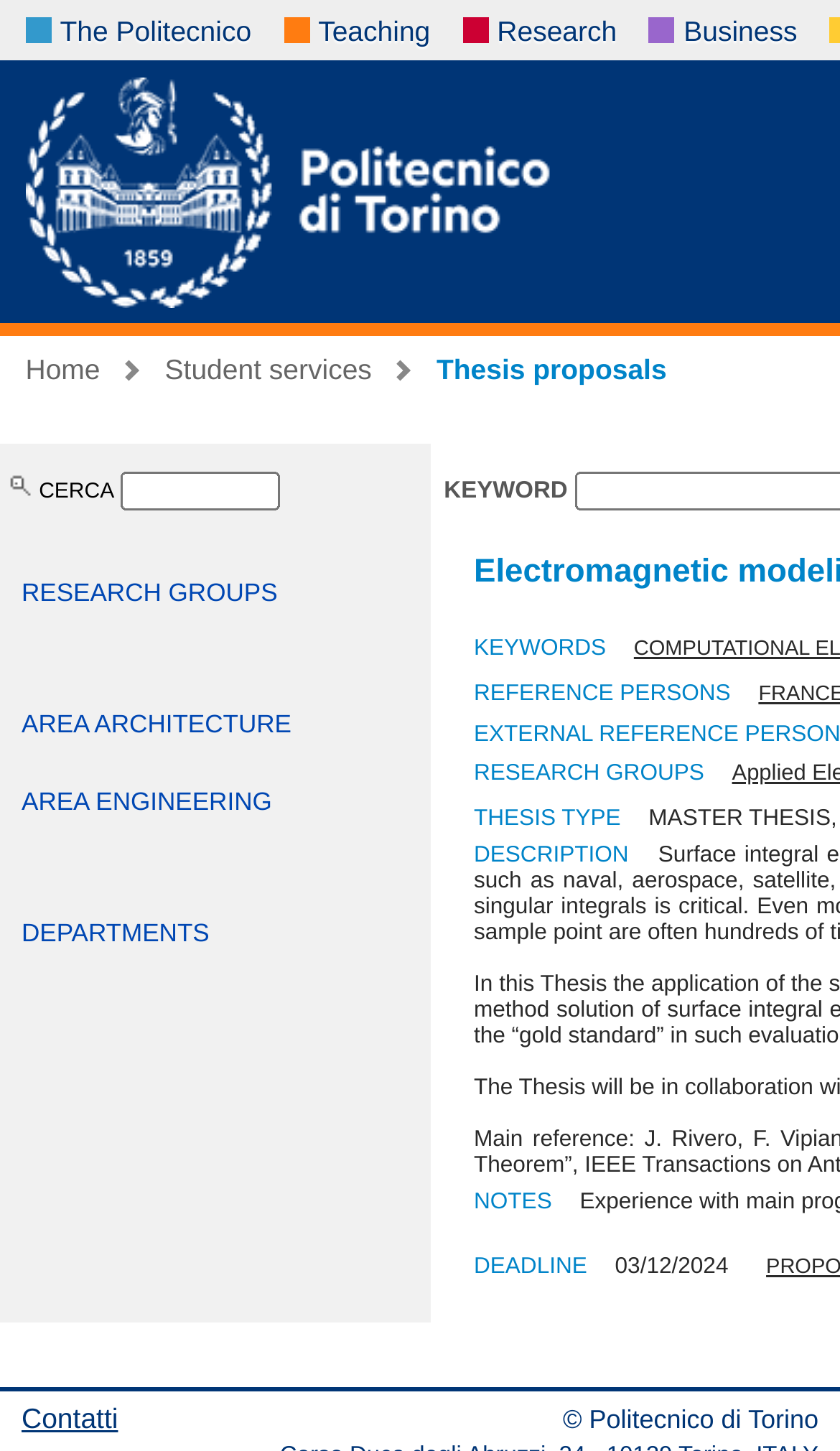Determine the bounding box coordinates of the clickable area required to perform the following instruction: "Click on the Research link". The coordinates should be represented as four float numbers between 0 and 1: [left, top, right, bottom].

[0.592, 0.01, 0.734, 0.033]